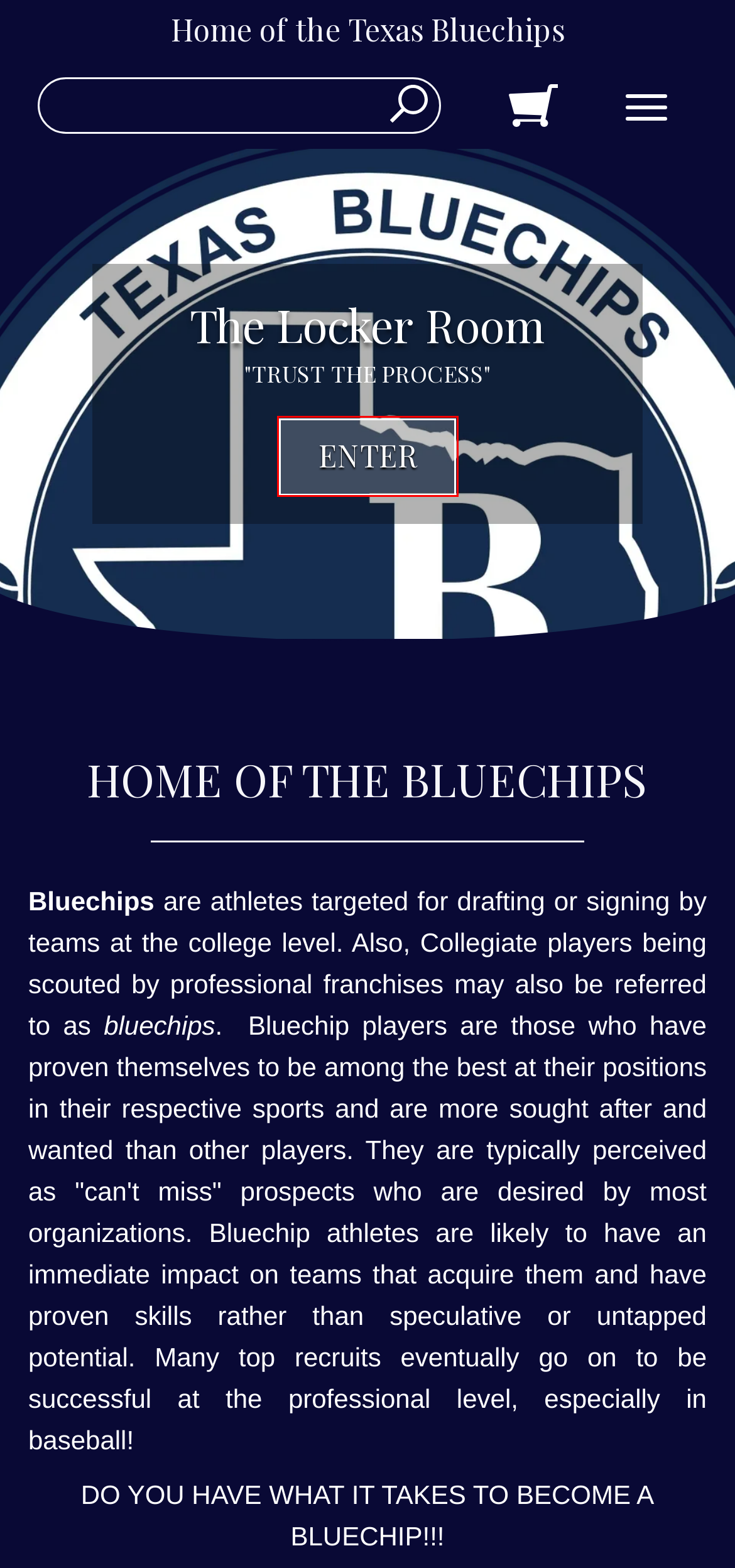Observe the provided screenshot of a webpage with a red bounding box around a specific UI element. Choose the webpage description that best fits the new webpage after you click on the highlighted element. These are your options:
A. Tops | Texas Bluechips
B. Terms & Conditions | Texas Bluechips
C. TEXAS BLUECHIPS DRY FIT 2024 | Texas Bluechips
D. Contact Us | Texas Bluechips
E. Texas Bluechips Pin Stripe Jersey | Texas Bluechips
F. Accessories | Texas Bluechips
G. Bluechips Apparel | Texas Bluechips
H. Texas Bluechips New Era Beanie | Texas Bluechips

A